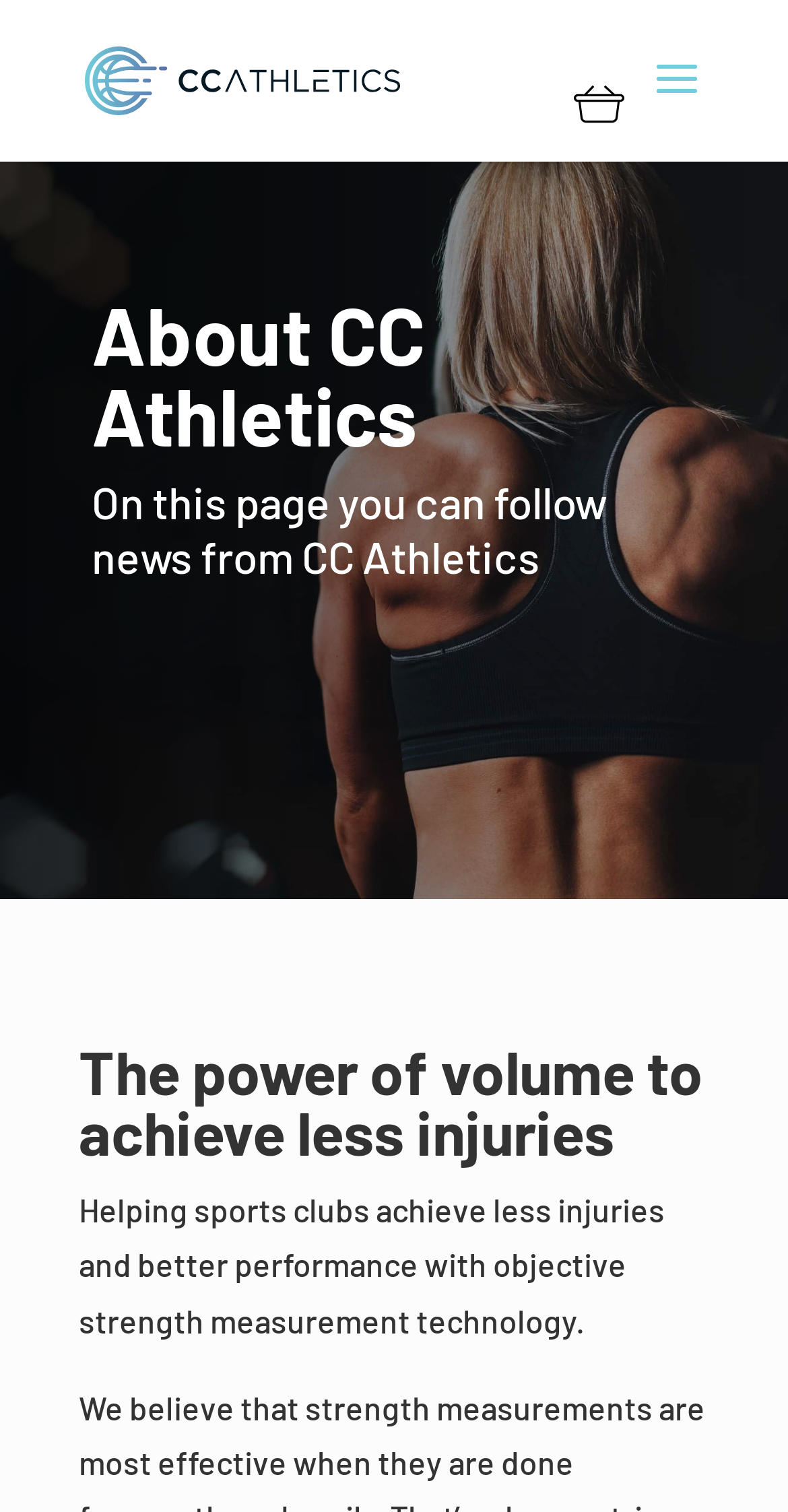What is the purpose of the technology mentioned?
Based on the image, answer the question with a single word or brief phrase.

To reduce injuries